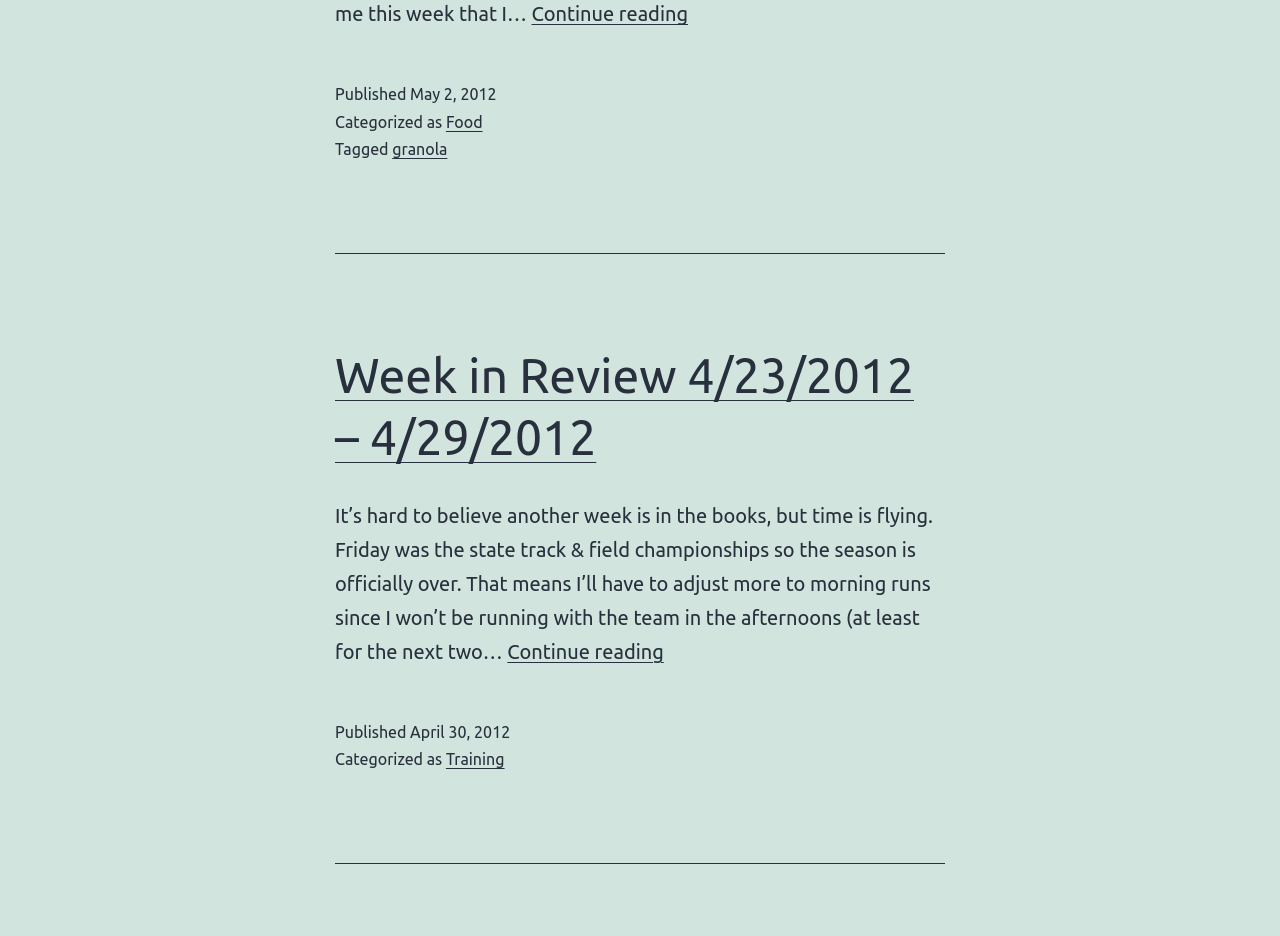Give a concise answer of one word or phrase to the question: 
What is the title of the link above the article 'Week in Review 4/23/2012 – 4/29/2012'?

Going Granola